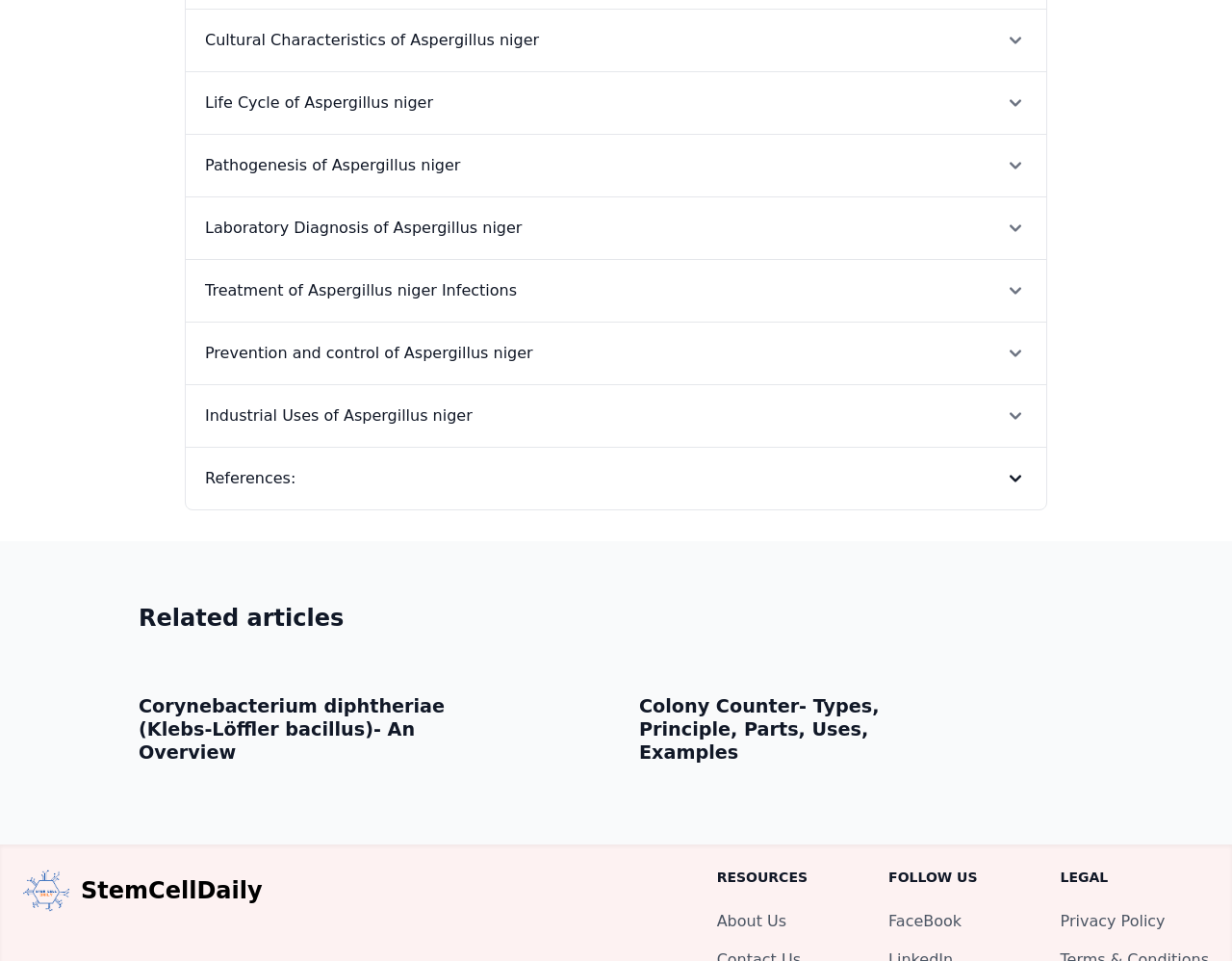Provide the bounding box coordinates, formatted as (top-left x, top-left y, bottom-right x, bottom-right y), with all values being floating point numbers between 0 and 1. Identify the bounding box of the UI element that matches the description: Privacy Policy

[0.861, 0.949, 0.946, 0.968]